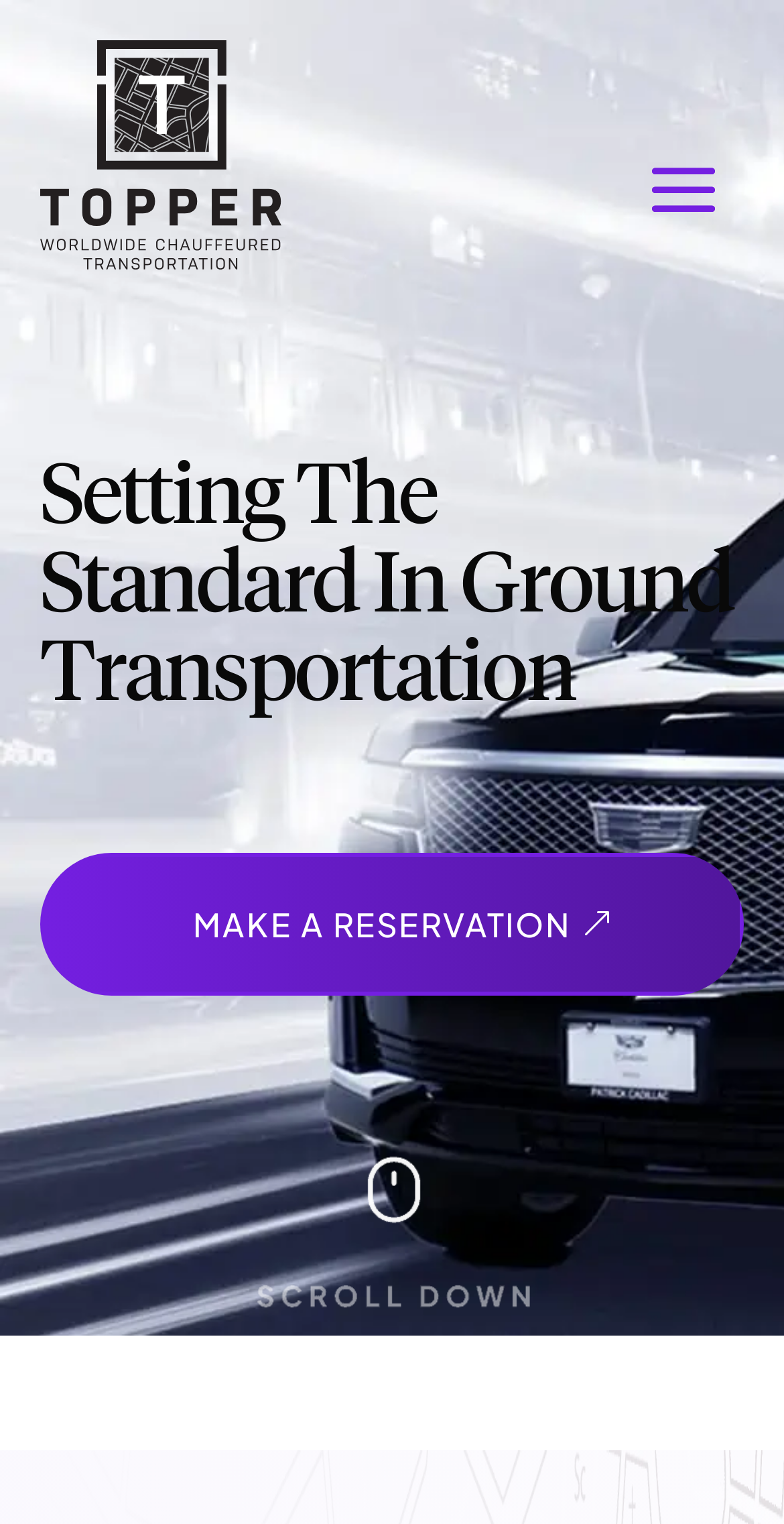Given the webpage screenshot, identify the bounding box of the UI element that matches this description: "Make a reservation".

[0.051, 0.559, 0.949, 0.653]